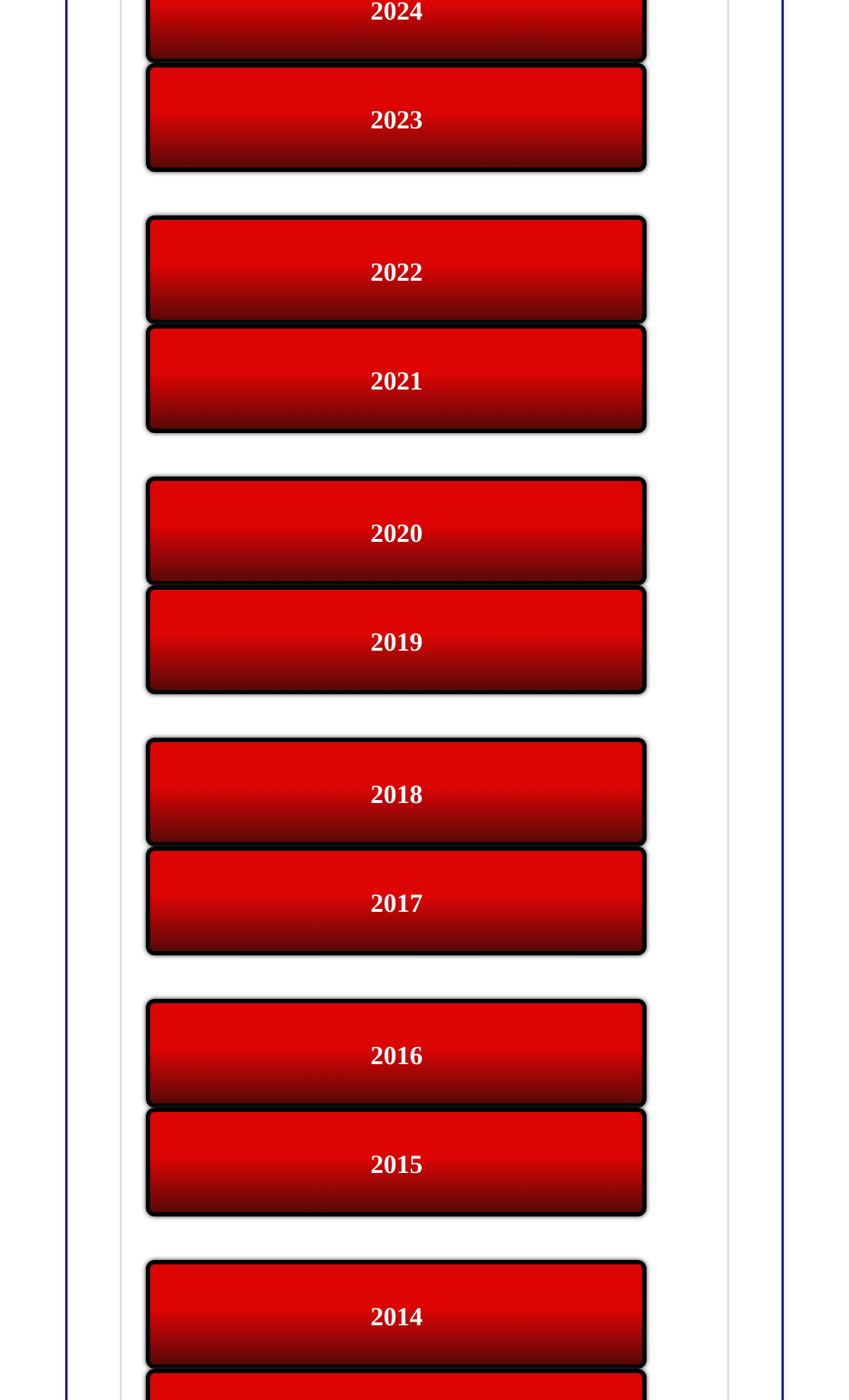Utilize the details in the image to give a detailed response to the question: What is the common theme among the links in the list?

By examining the text content of the links, I found that they all represent different years, ranging from 2014 to 2023, which suggests that the common theme among the links is years.